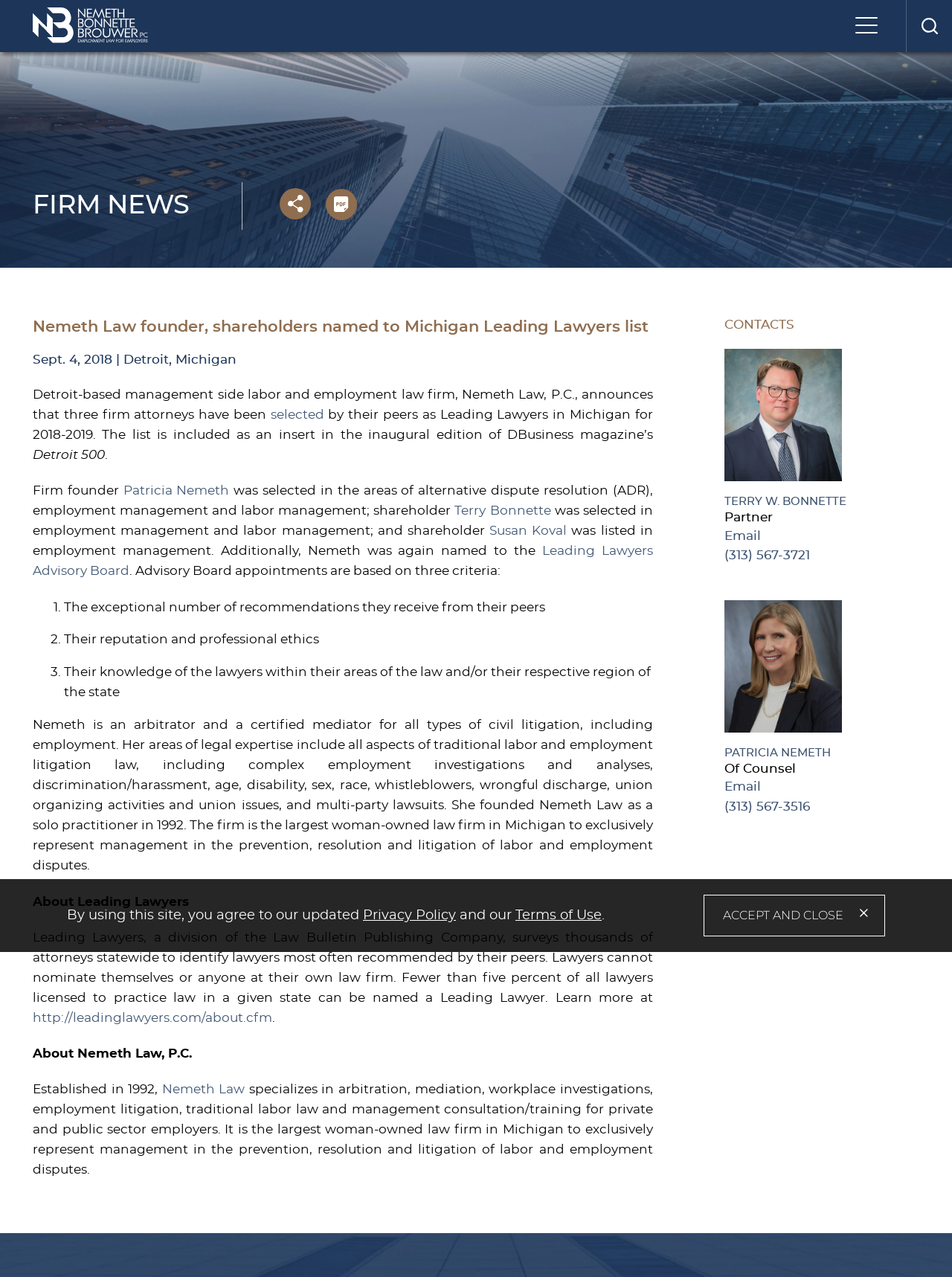Extract the bounding box coordinates for the UI element described by the text: "(313) 567-3516". The coordinates should be in the form of [left, top, right, bottom] with values between 0 and 1.

[0.761, 0.625, 0.851, 0.639]